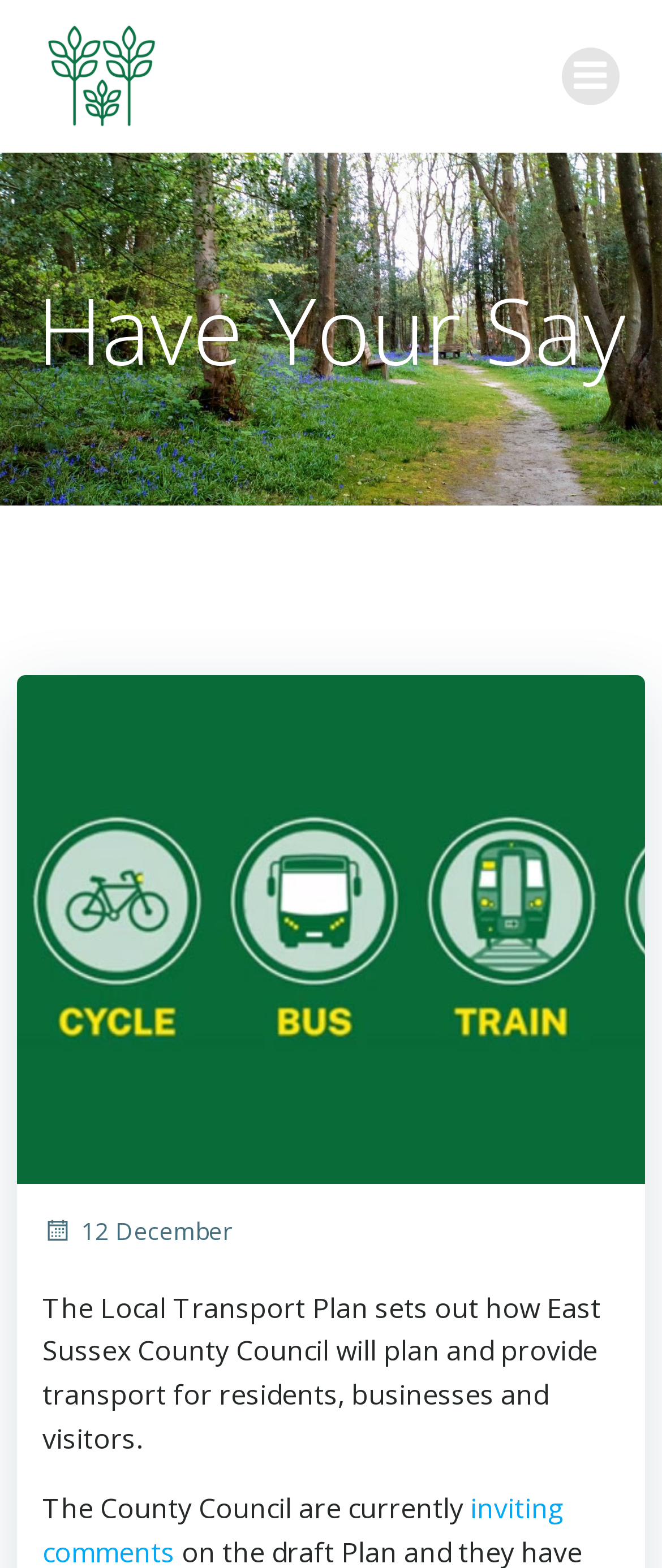Identify the bounding box for the UI element described as: "Zoran Bekric". The coordinates should be four float numbers between 0 and 1, i.e., [left, top, right, bottom].

None